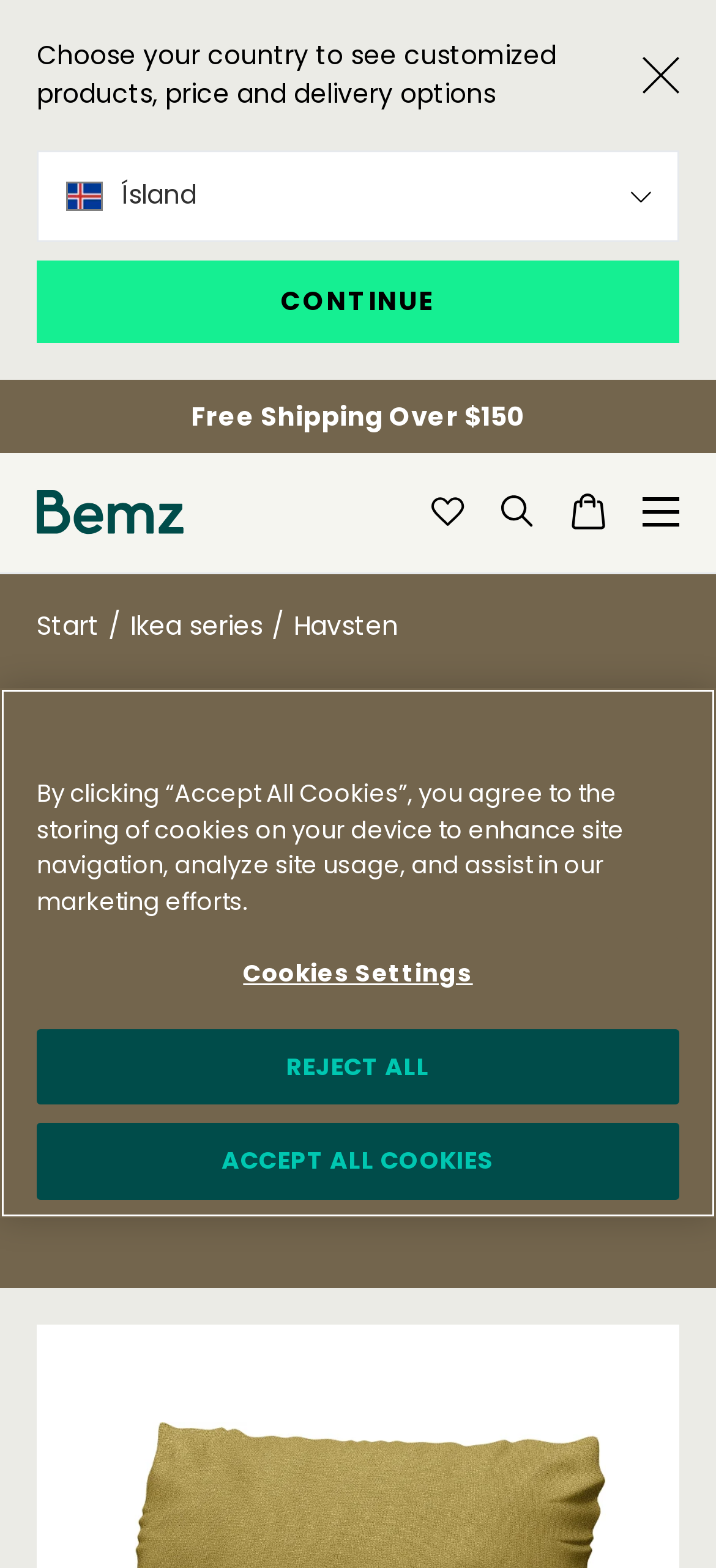Locate and generate the text content of the webpage's heading.

IKEA HAVSTEN COVERS